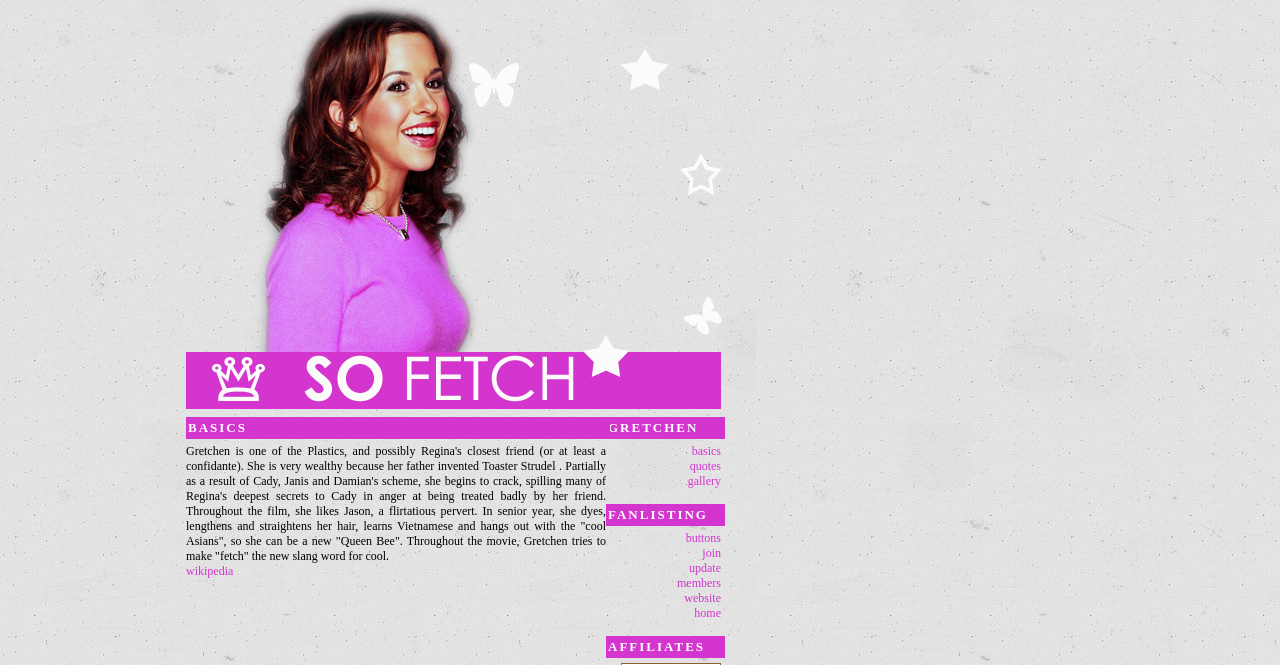What is Gretchen's goal in senior year?
Look at the image and construct a detailed response to the question.

As stated in the text description under the 'BASICS' heading, in senior year, Gretchen dyes, lengthens and straightens her hair, learns Vietnamese and hangs out with the 'cool Asians', so she can be a new 'Queen Bee'.